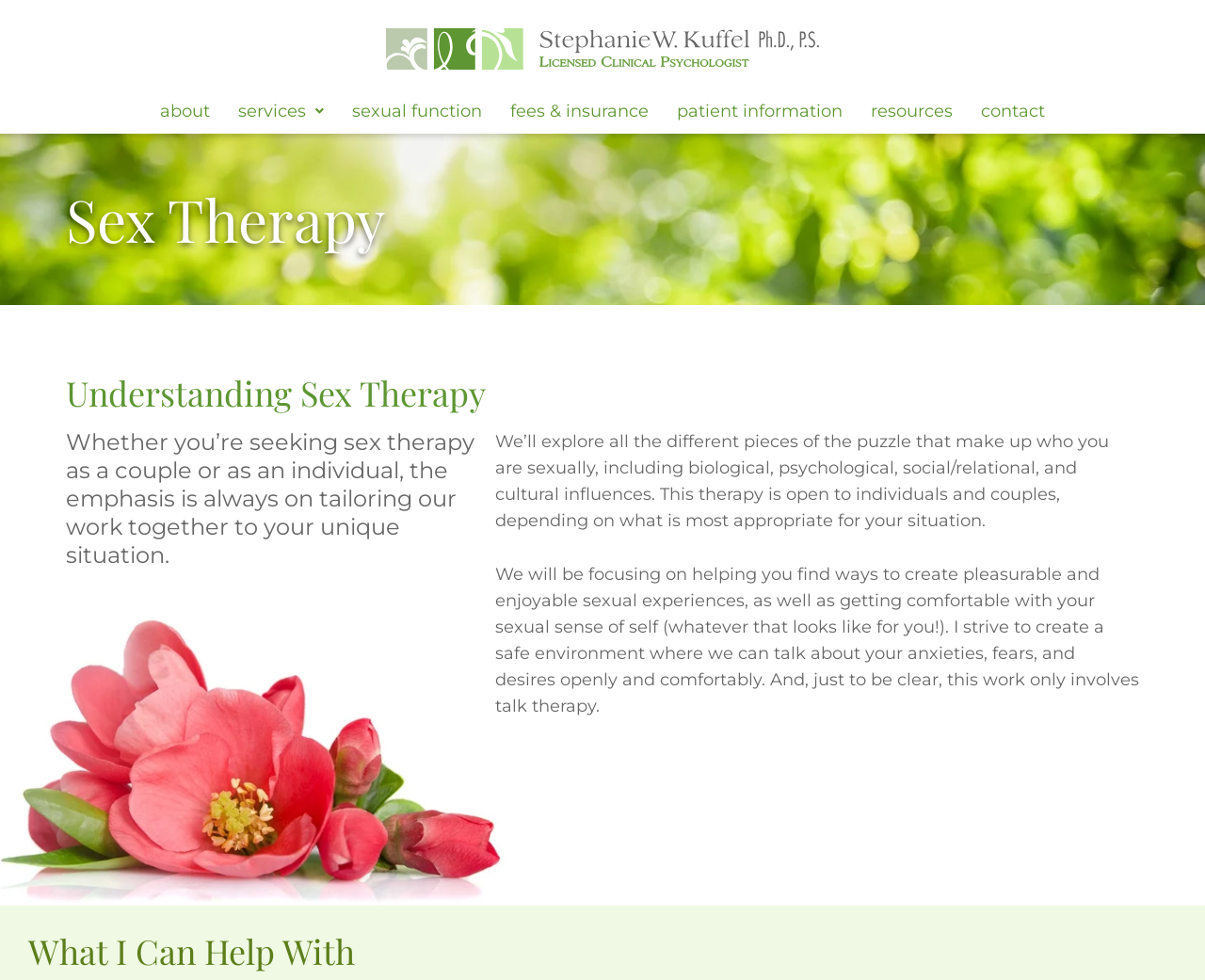Please determine the bounding box coordinates for the UI element described as: "Patient Information".

[0.562, 0.104, 0.699, 0.122]